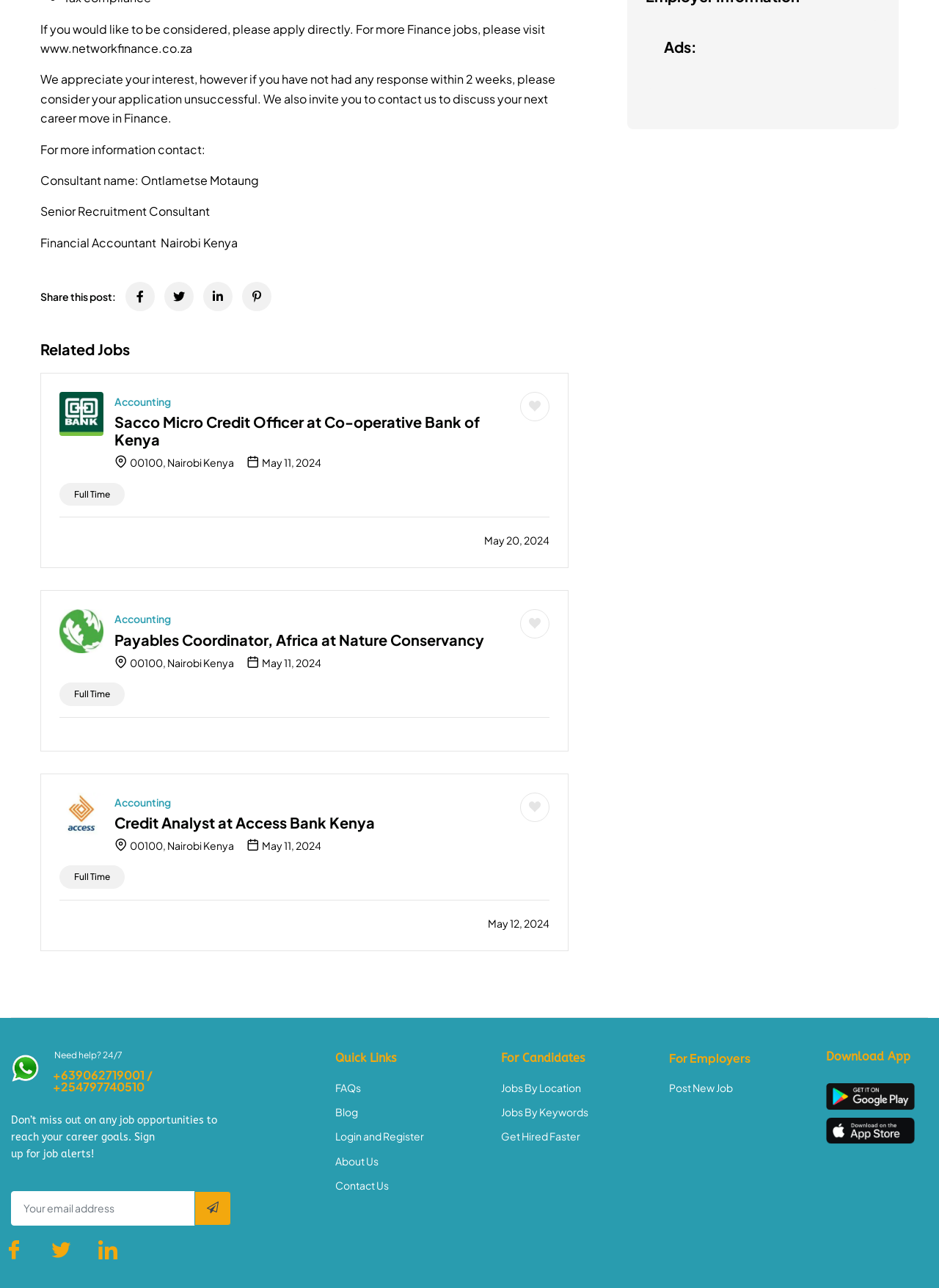How can I get job alerts?
Can you offer a detailed and complete answer to this question?

I found the way to get job alerts by reading the text 'Don’t miss out on any job opportunities to reach your career goals. Sign up for job alerts!' and the presence of a textbox for email address and a button to submit the request.